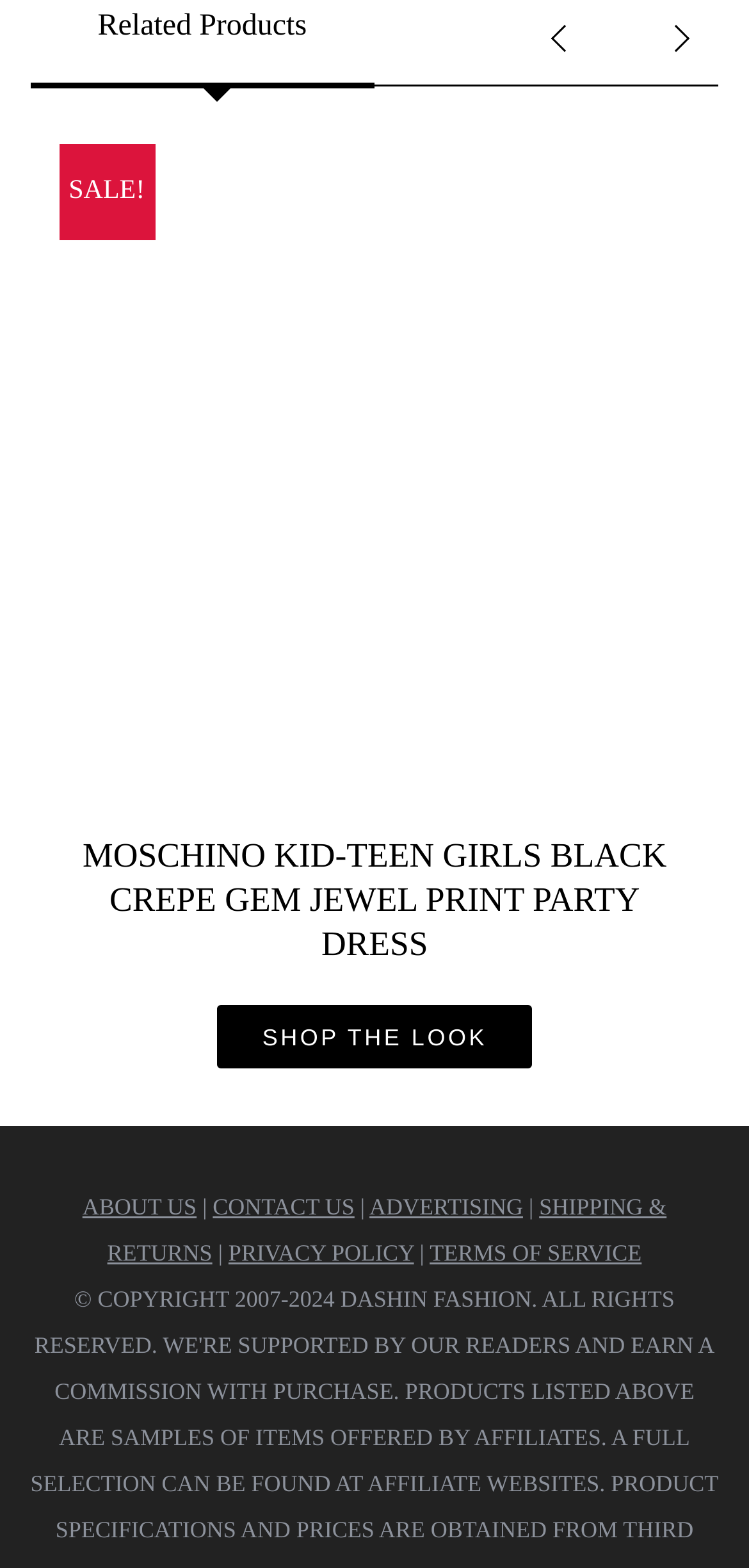Identify the bounding box coordinates for the region to click in order to carry out this instruction: "View Moschino dress details". Provide the coordinates using four float numbers between 0 and 1, formatted as [left, top, right, bottom].

[0.078, 0.092, 0.922, 0.495]